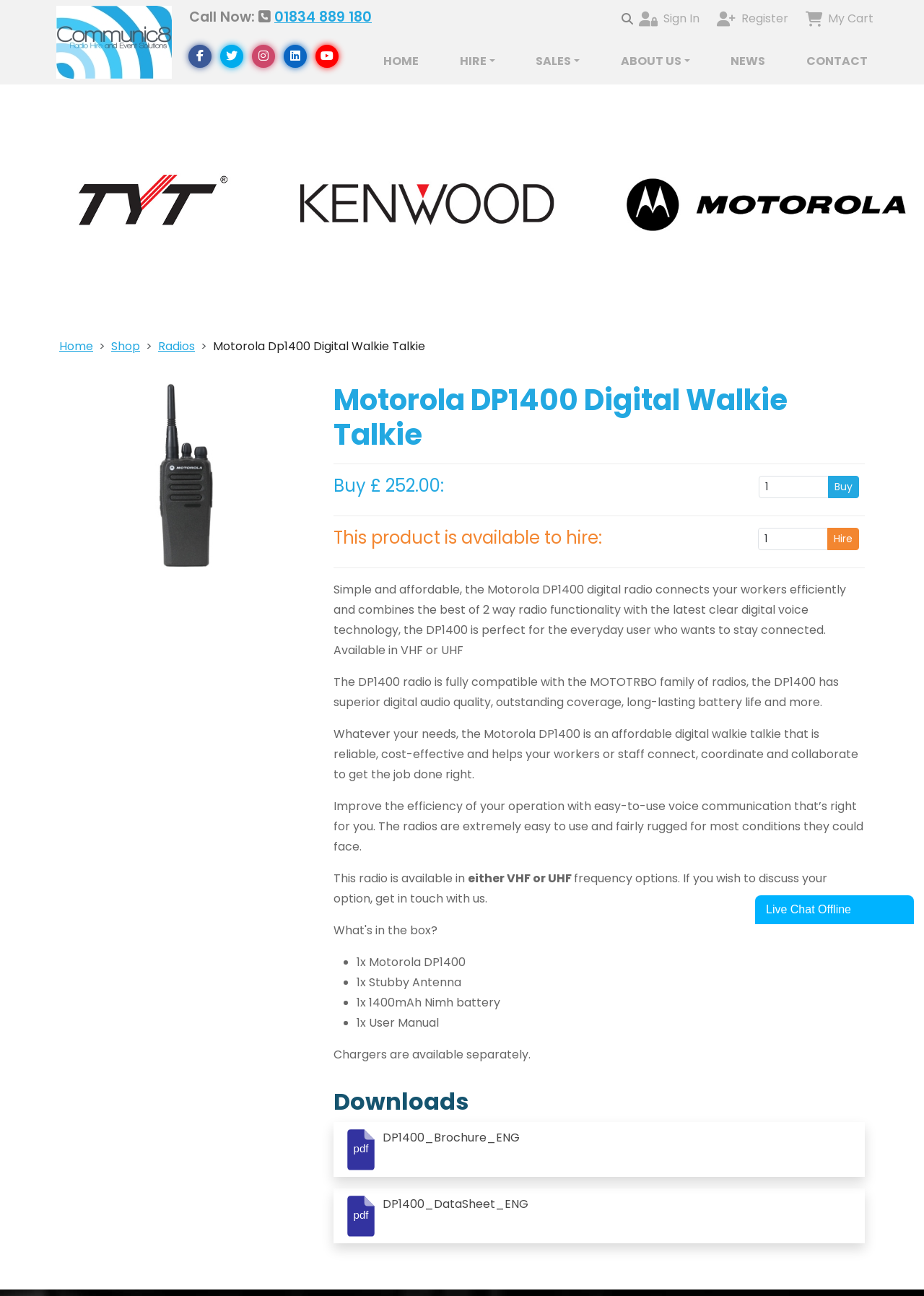What is the price of the Motorola DP1400?
Look at the image and respond with a one-word or short-phrase answer.

£252.00